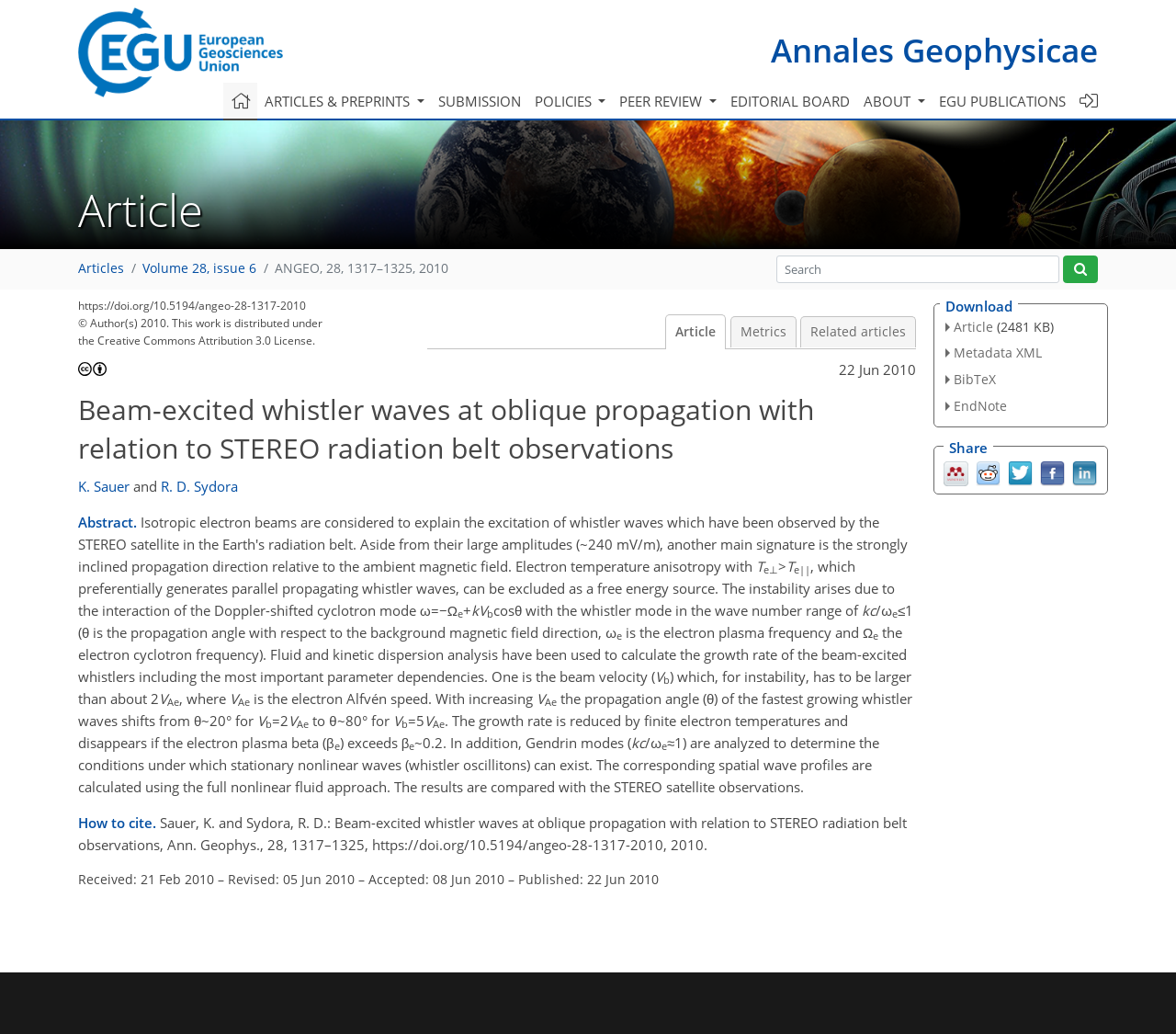Locate the bounding box coordinates of the area to click to fulfill this instruction: "View the 'Metrics' of the article". The bounding box should be presented as four float numbers between 0 and 1, in the order [left, top, right, bottom].

[0.621, 0.305, 0.677, 0.336]